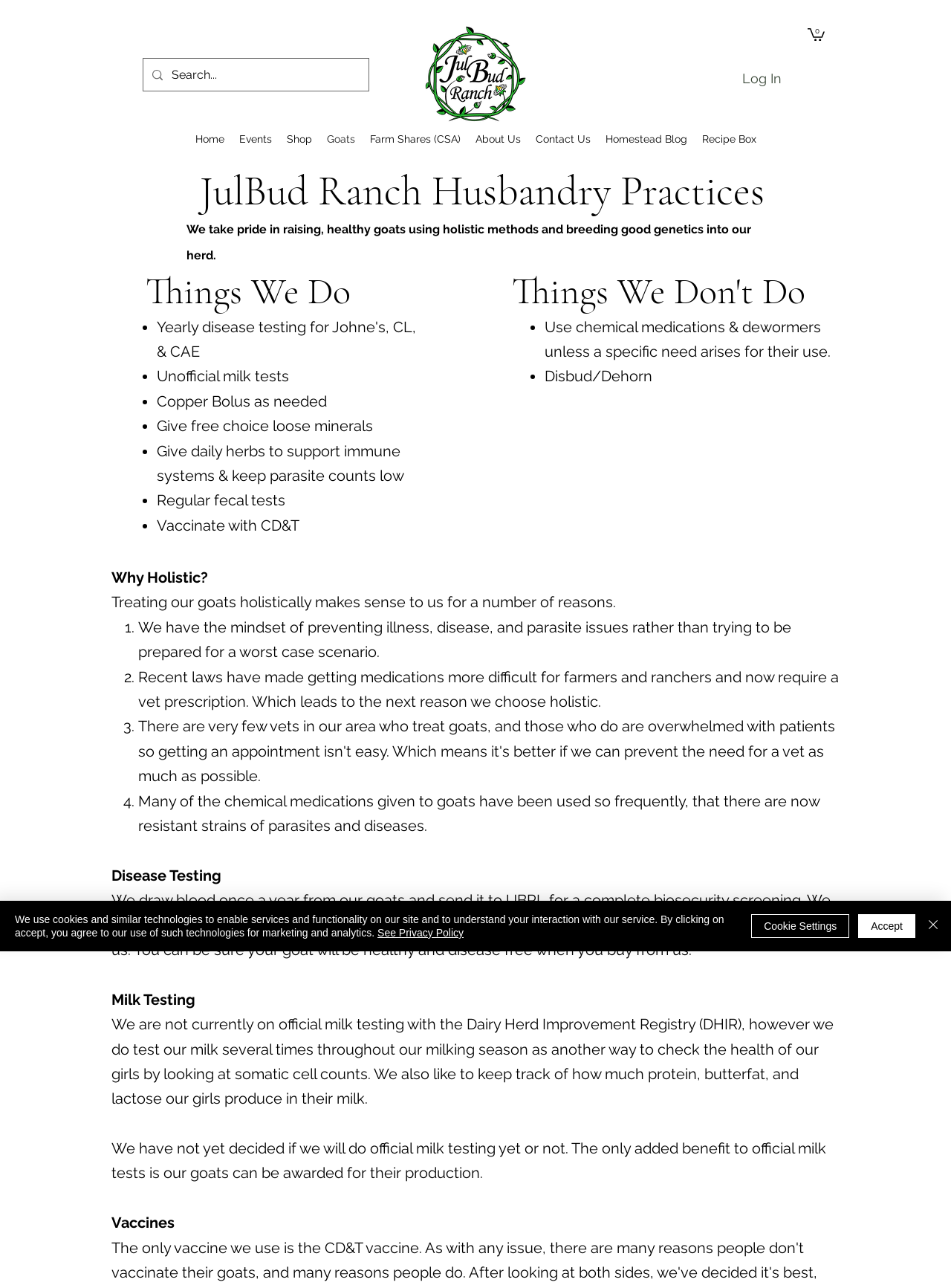Please find the bounding box coordinates of the element that must be clicked to perform the given instruction: "Go to Home page". The coordinates should be four float numbers from 0 to 1, i.e., [left, top, right, bottom].

[0.197, 0.099, 0.243, 0.117]